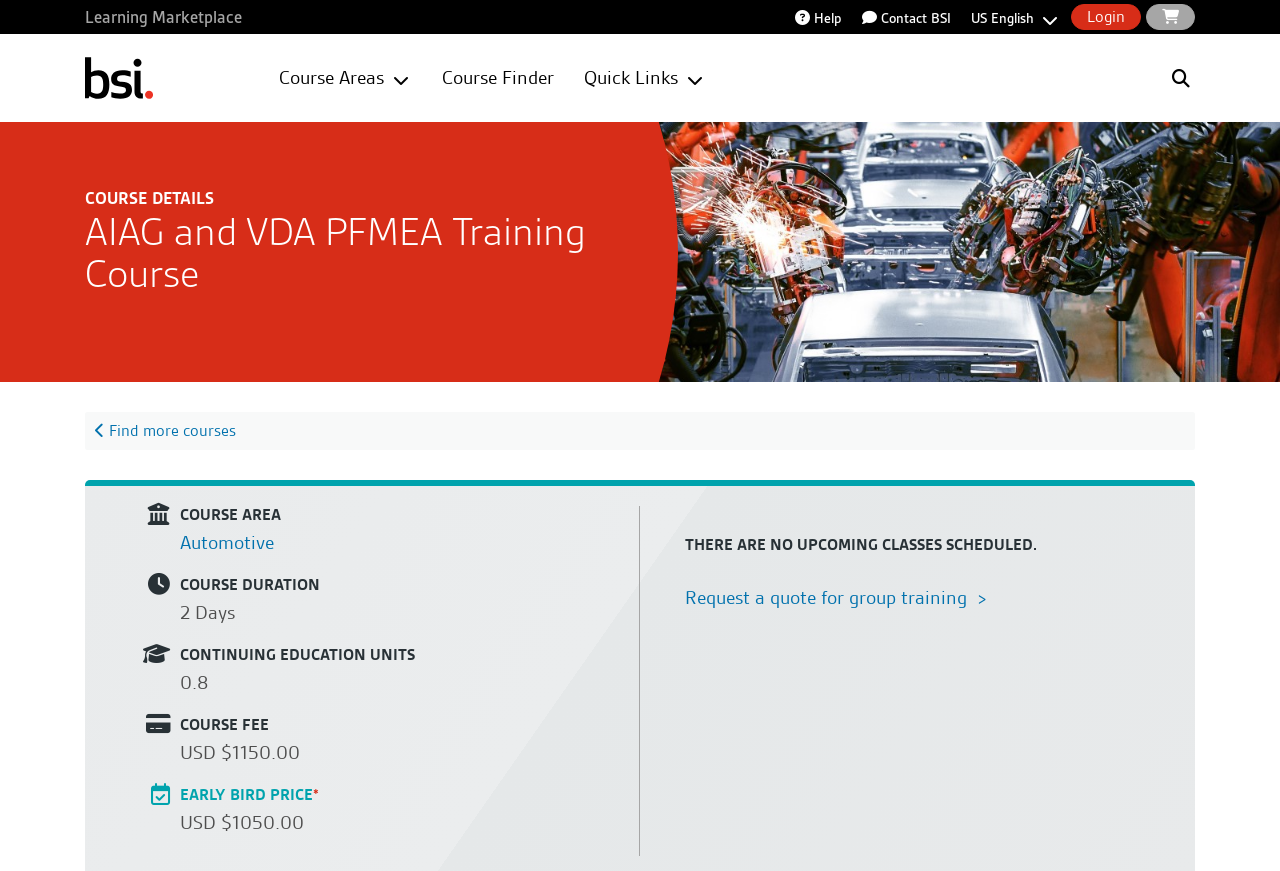What is the course duration?
Give a thorough and detailed response to the question.

I found the course duration by looking at the section labeled 'COURSE DURATION' and found the static text '2 Days' below it.